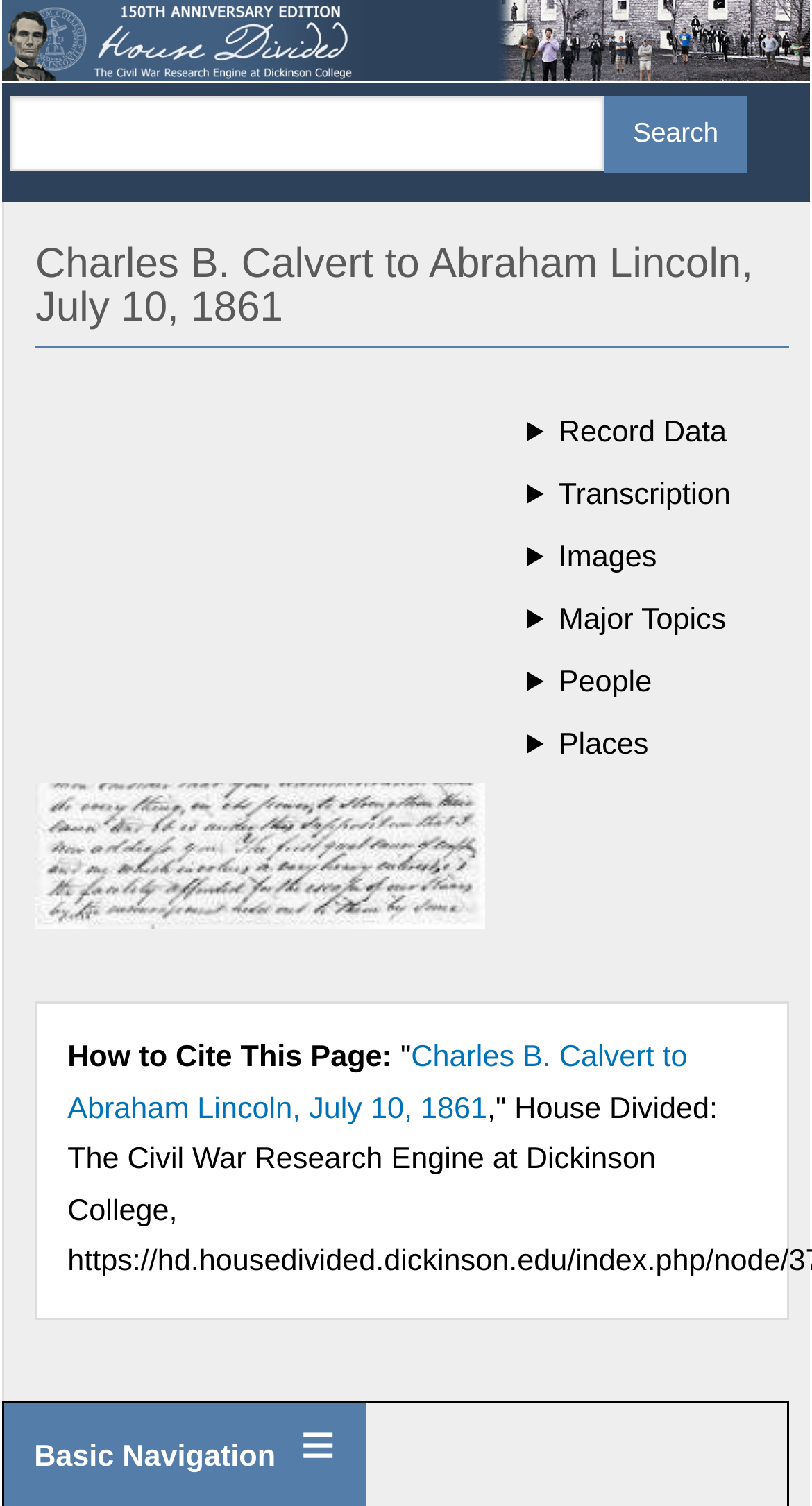Please answer the following question using a single word or phrase: 
What is the name of the letter writer?

Charles B. Calvert